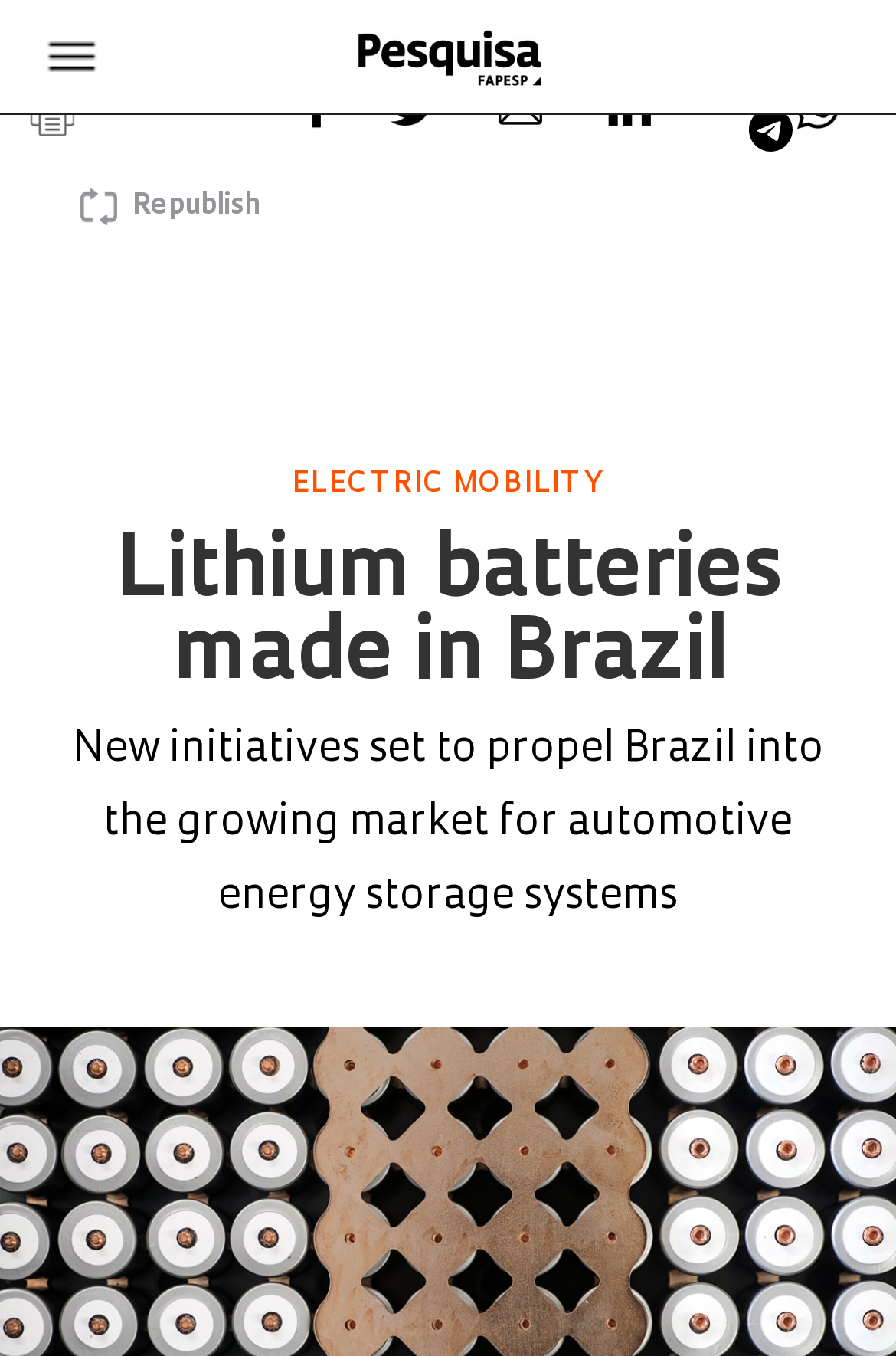What is the topic of electric mobility? Look at the image and give a one-word or short phrase answer.

Lithium batteries made in Brazil